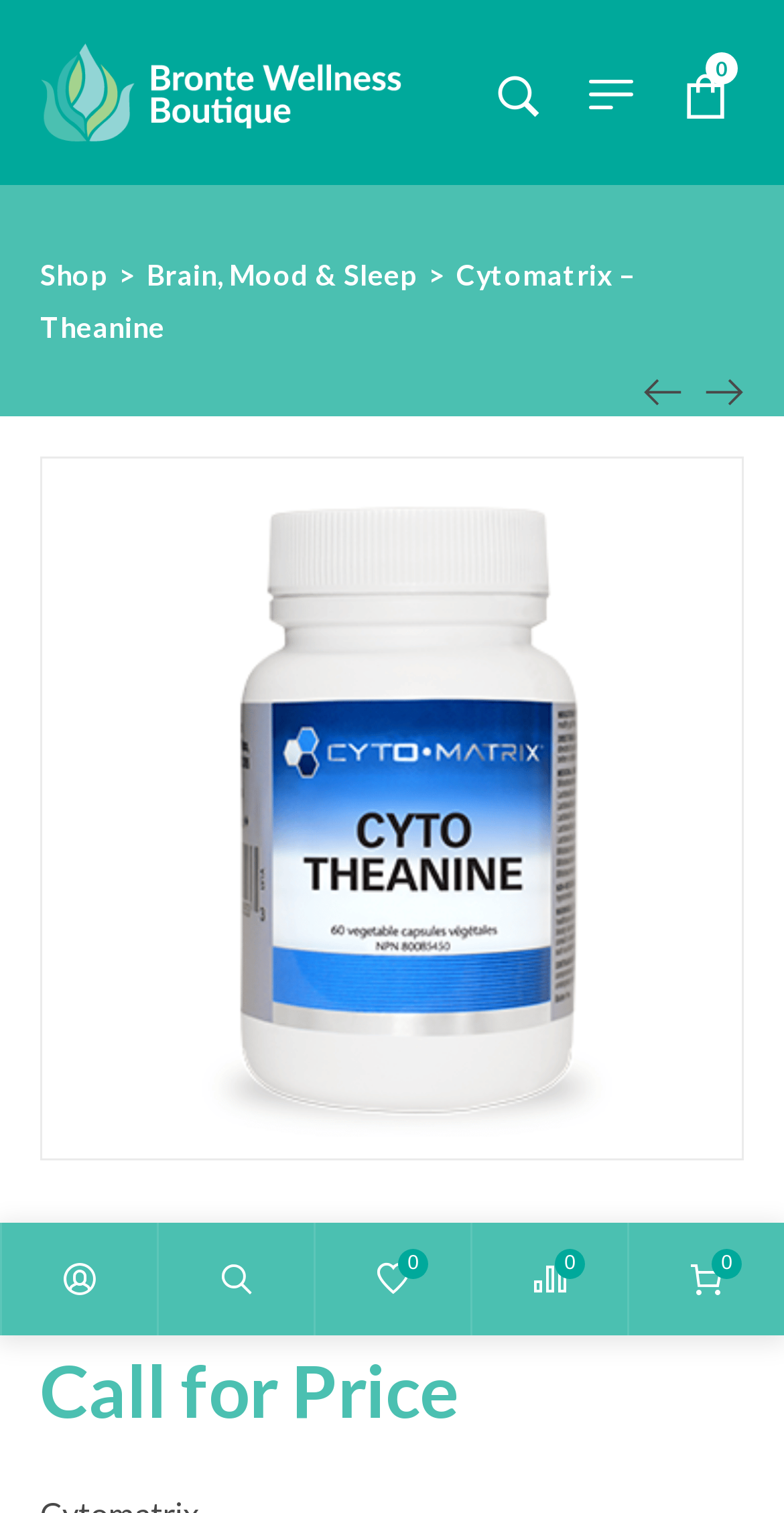Identify and provide the title of the webpage.

CYTOMATRIX – THEANINE